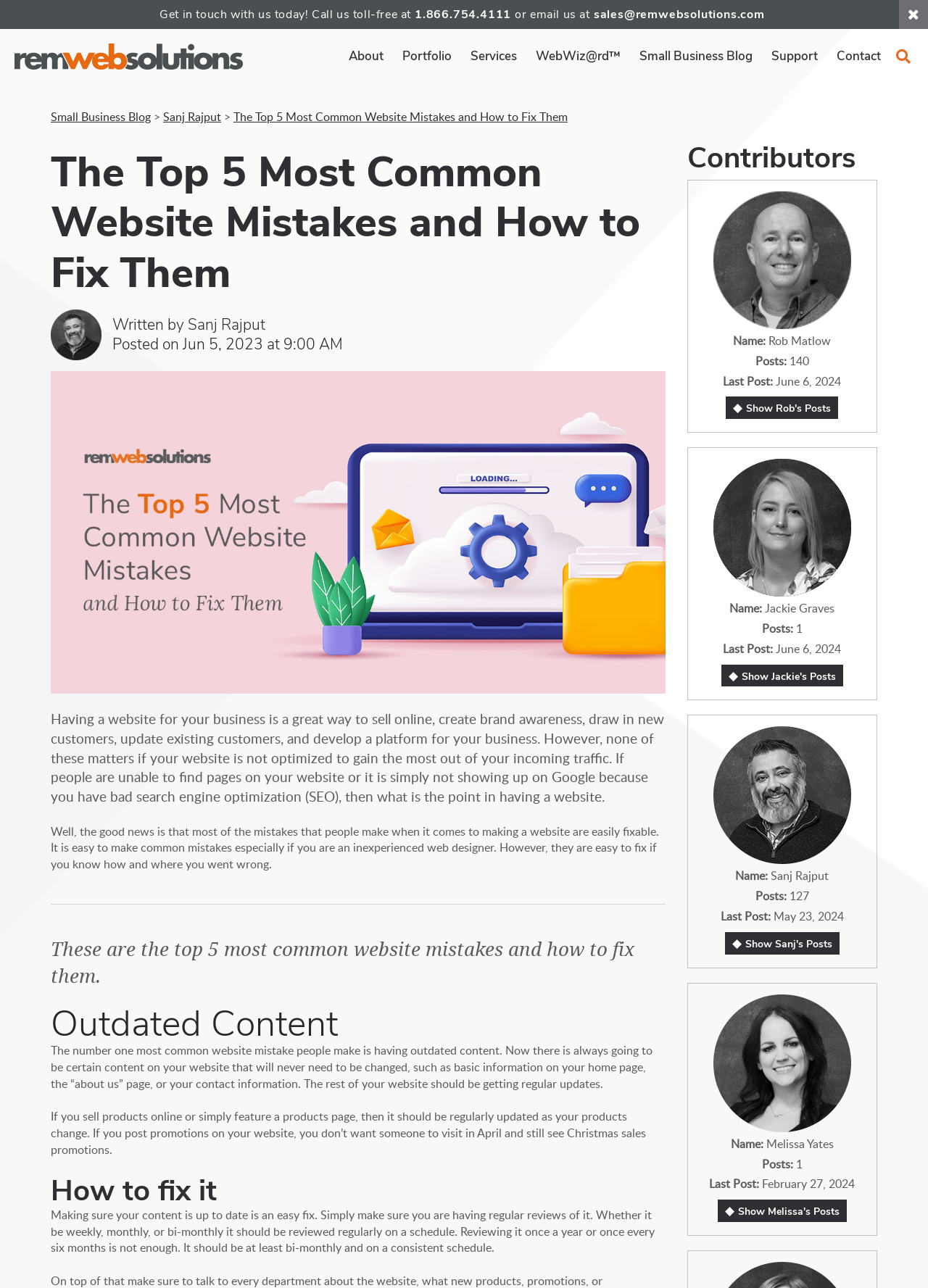Examine the image carefully and respond to the question with a detailed answer: 
What is the position of the laptop in the image?

The image description 'Illustration of a laptop with a cog, loading screen, envelope and chat bubble' indicates that the laptop is positioned with these elements surrounding it.